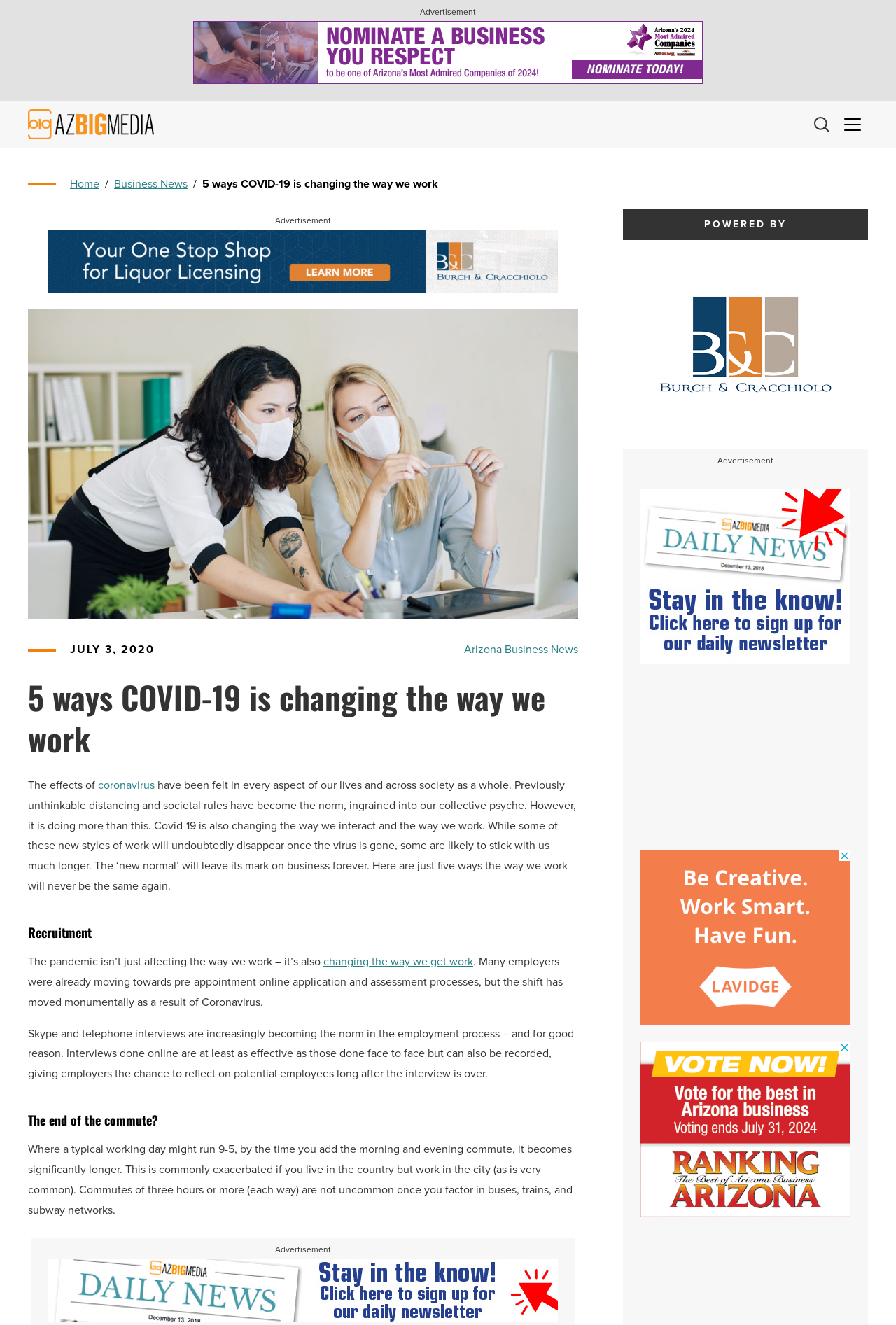Determine which piece of text is the heading of the webpage and provide it.

5 ways COVID-19 is changing the way we work